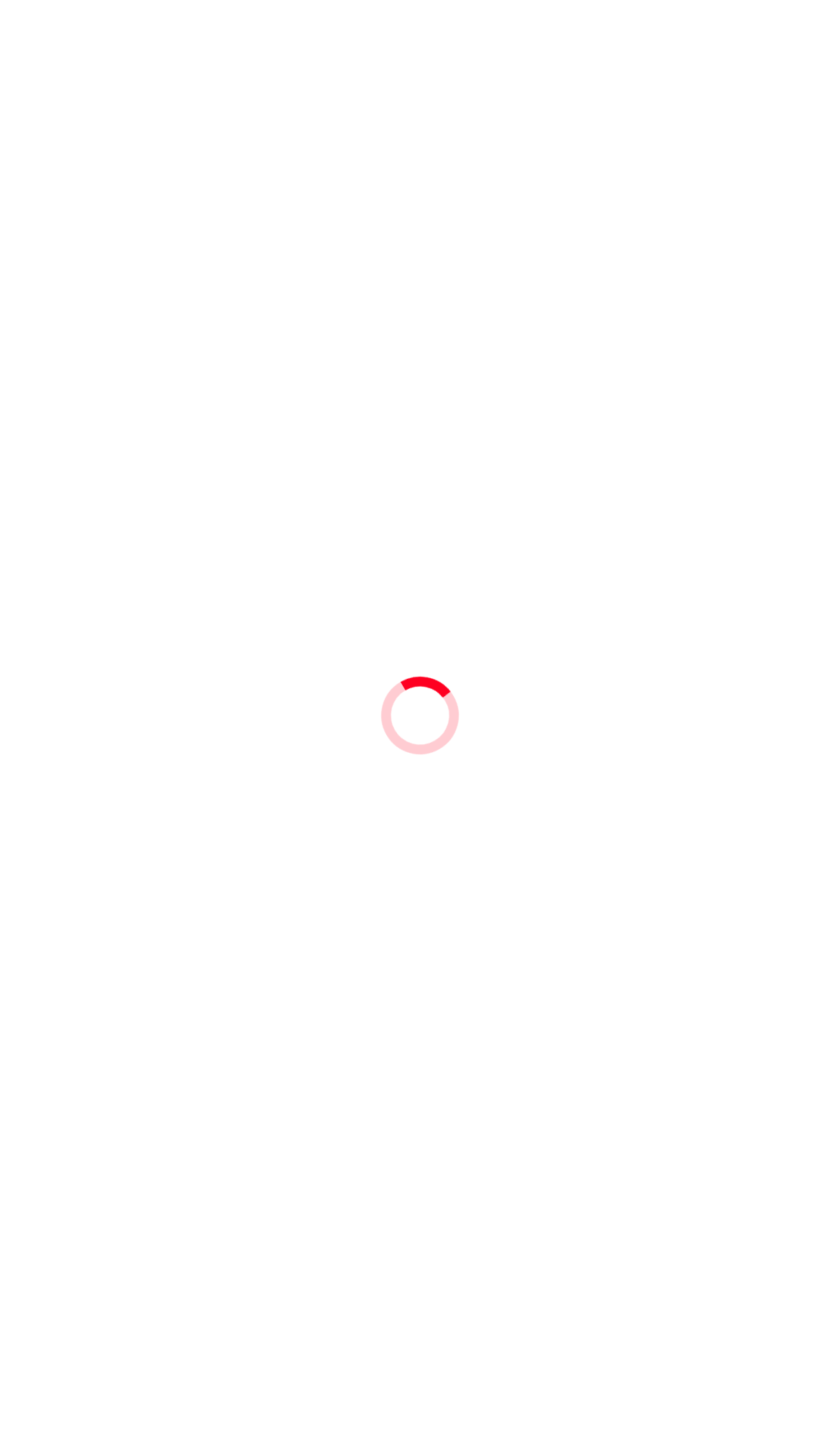What is the discount for carry out?
Look at the image and respond with a one-word or short-phrase answer.

-10%